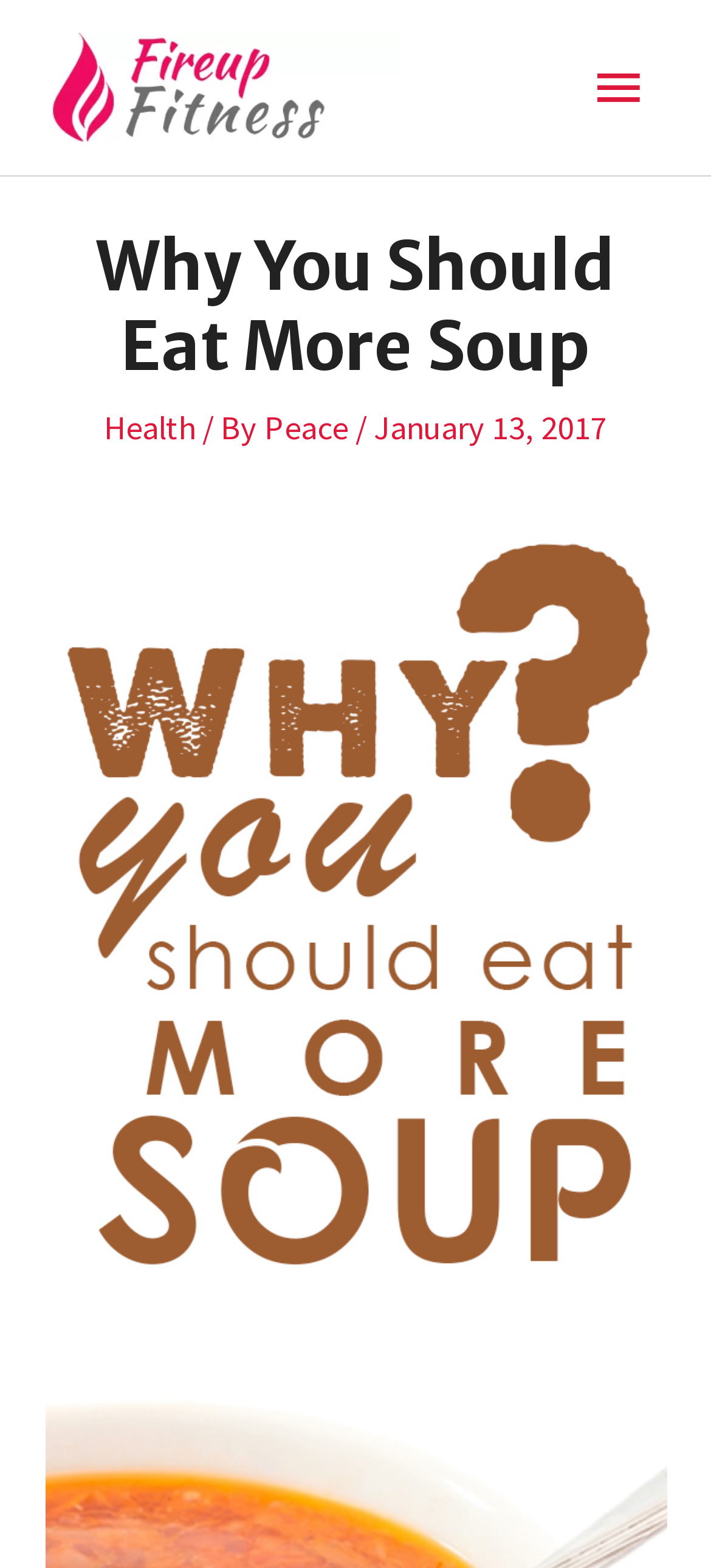Locate and generate the text content of the webpage's heading.

Why You Should Eat More Soup